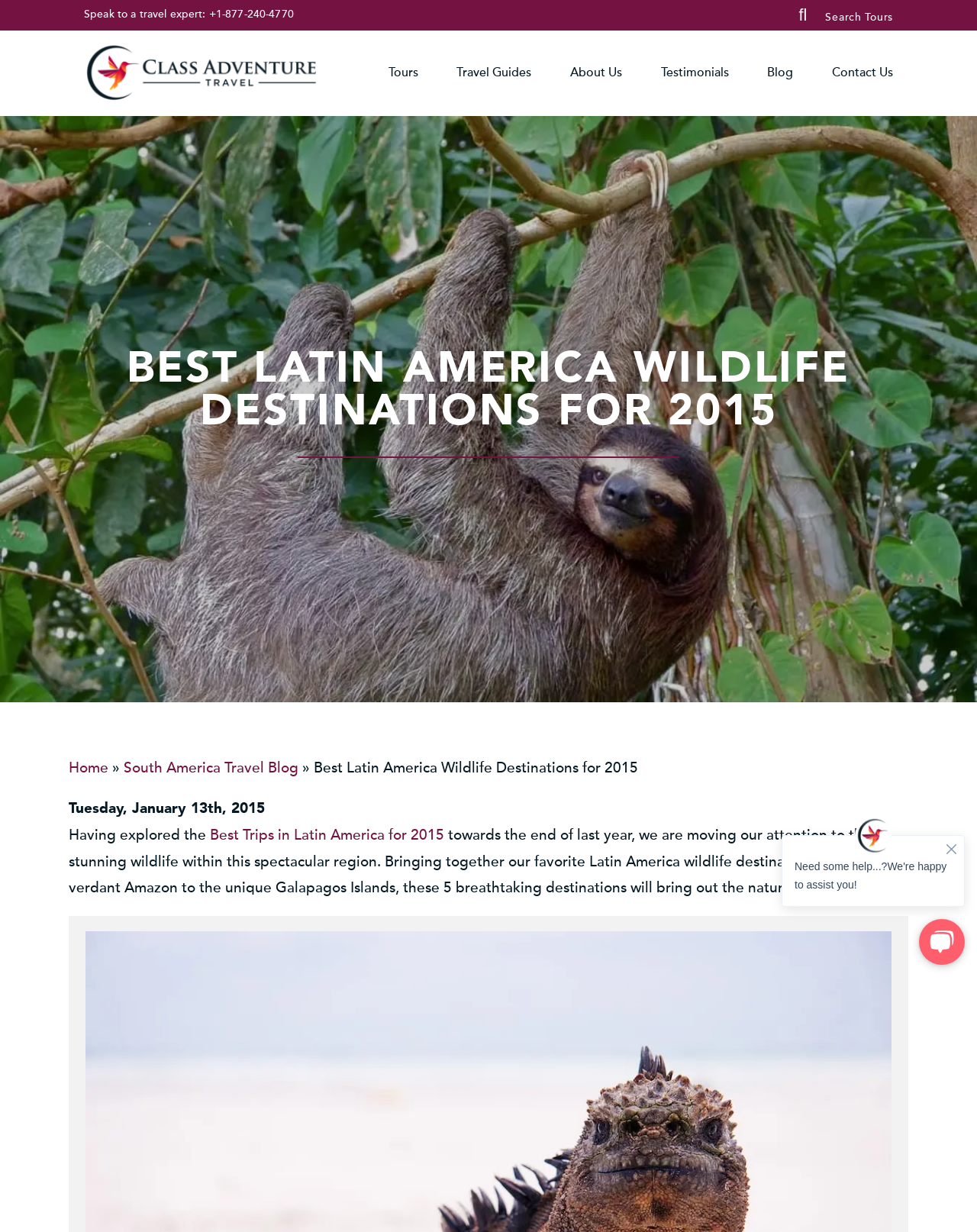What is the phone number to speak to a travel expert?
Based on the visual information, provide a detailed and comprehensive answer.

I found the phone number by looking at the top section of the webpage, where it says 'Speak to a travel expert:' and provides the phone number +1-877-240-4770 as a link.